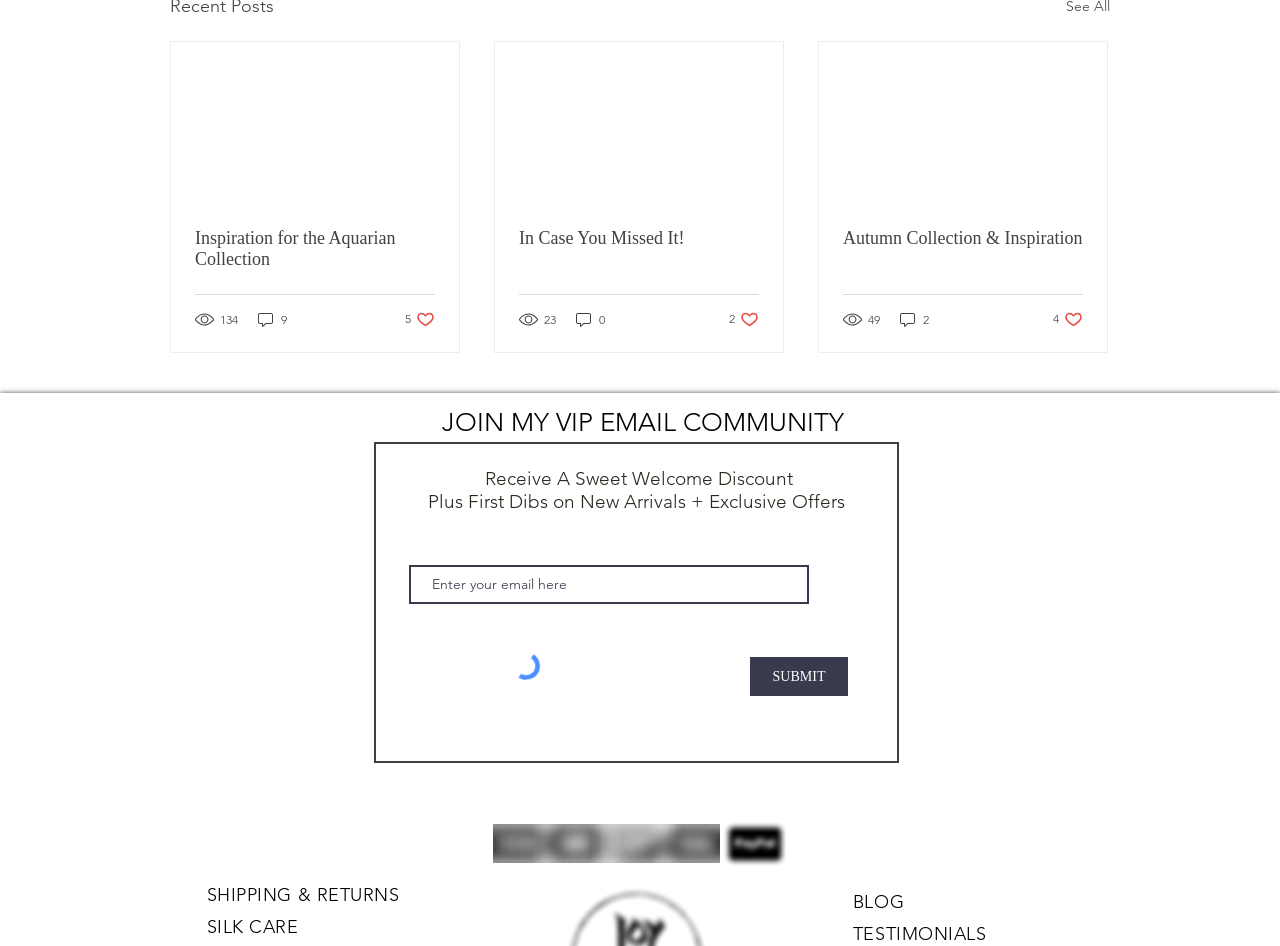What is the topic of the 'SHIPPING & RETURNS' section?
Please respond to the question with a detailed and thorough explanation.

The 'SHIPPING & RETURNS' section has a heading with the same text, which suggests that the topic of this section is related to shipping and returns policies.